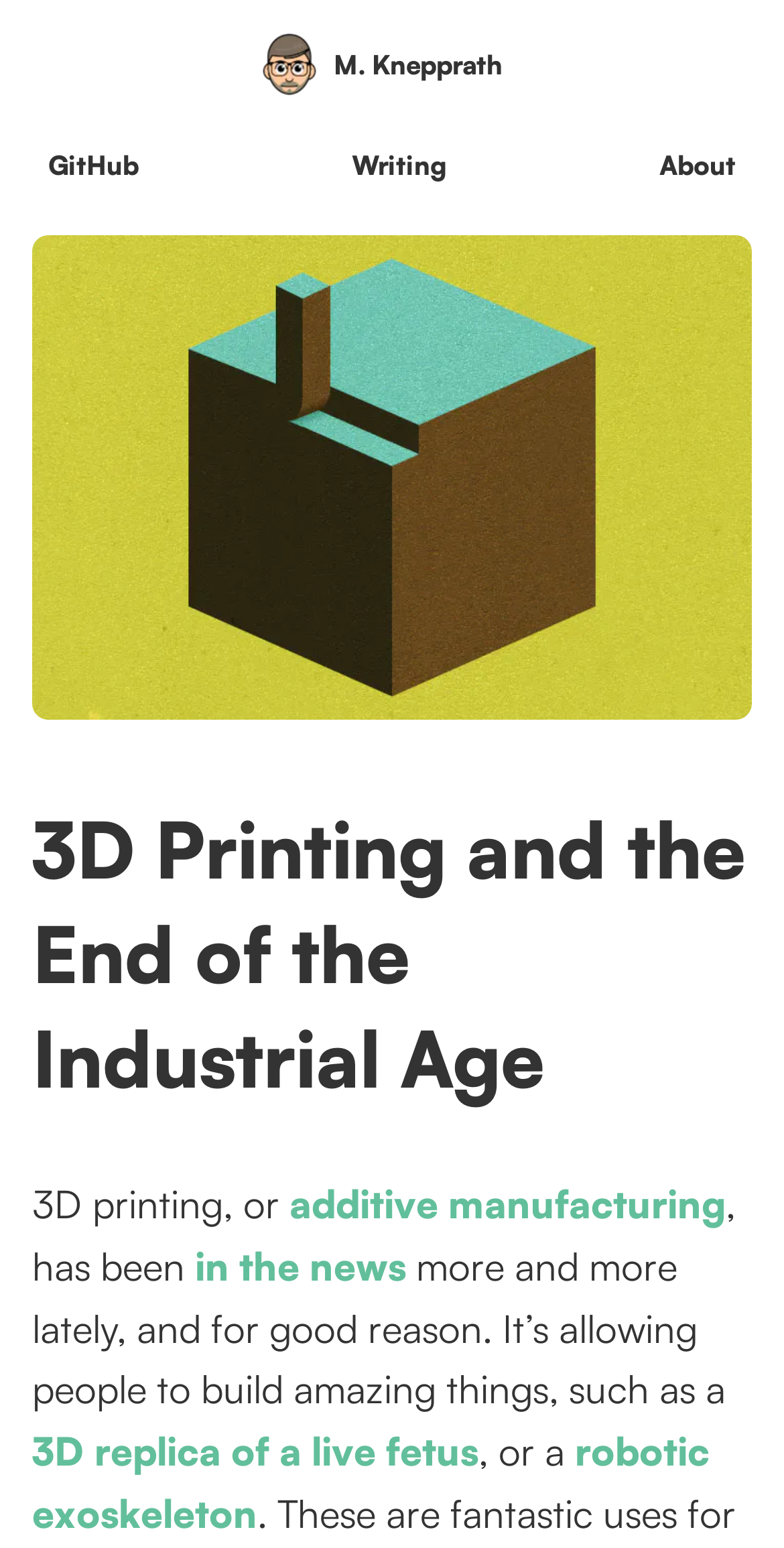Provide the bounding box coordinates of the UI element that matches the description: "About".

[0.821, 0.087, 0.959, 0.127]